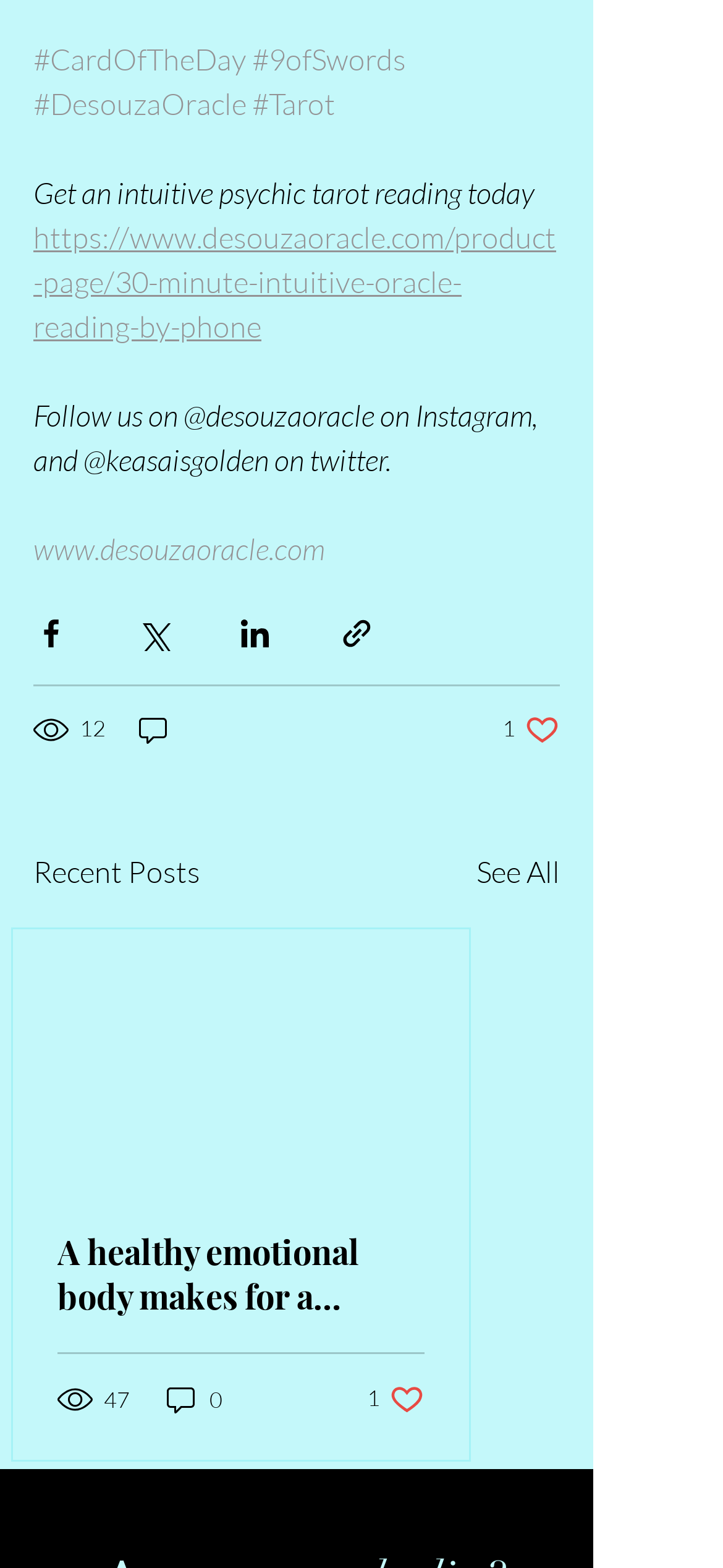Answer the question in one word or a short phrase:
How many social media platforms can you share the webpage on?

4